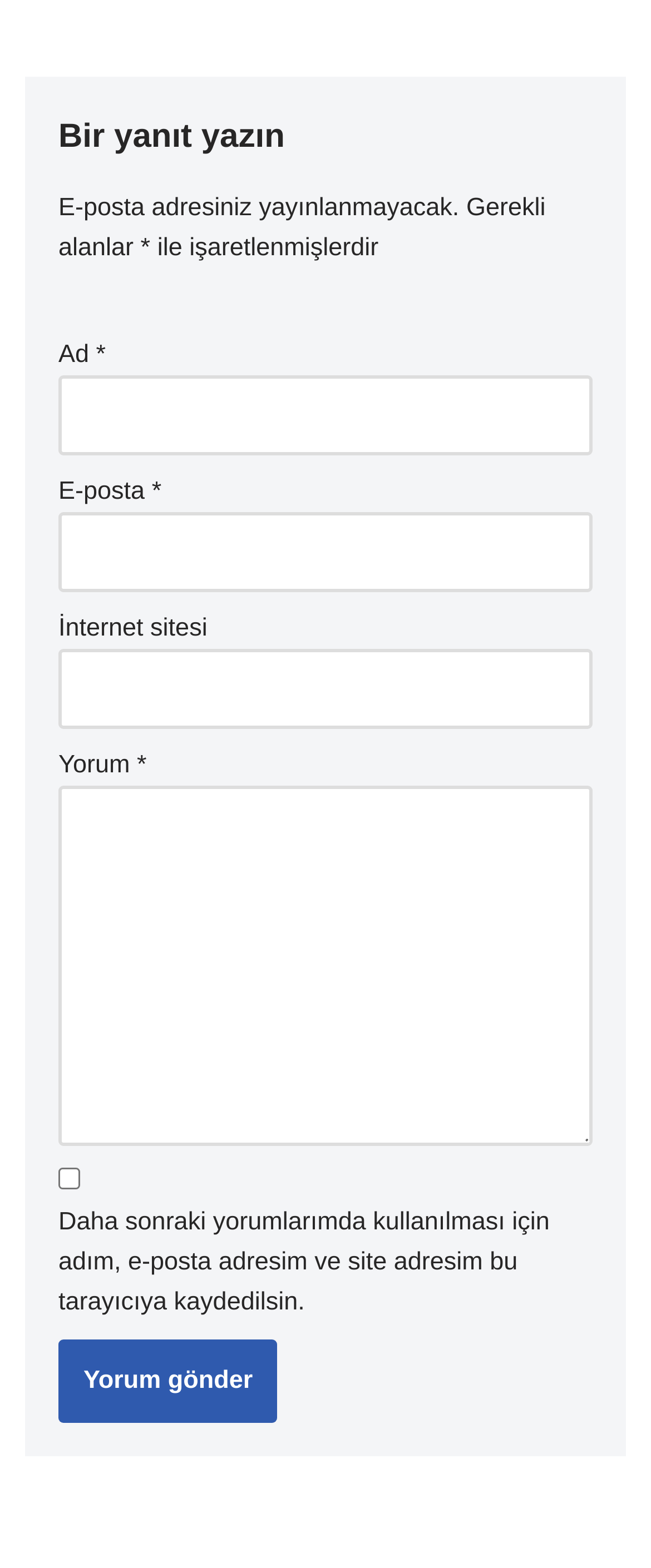How do I submit my comment?
Offer a detailed and exhaustive answer to the question.

After filling in the required fields, users can submit their comment by clicking the 'Yorum gönder' button, which is located at the bottom of the comment form.